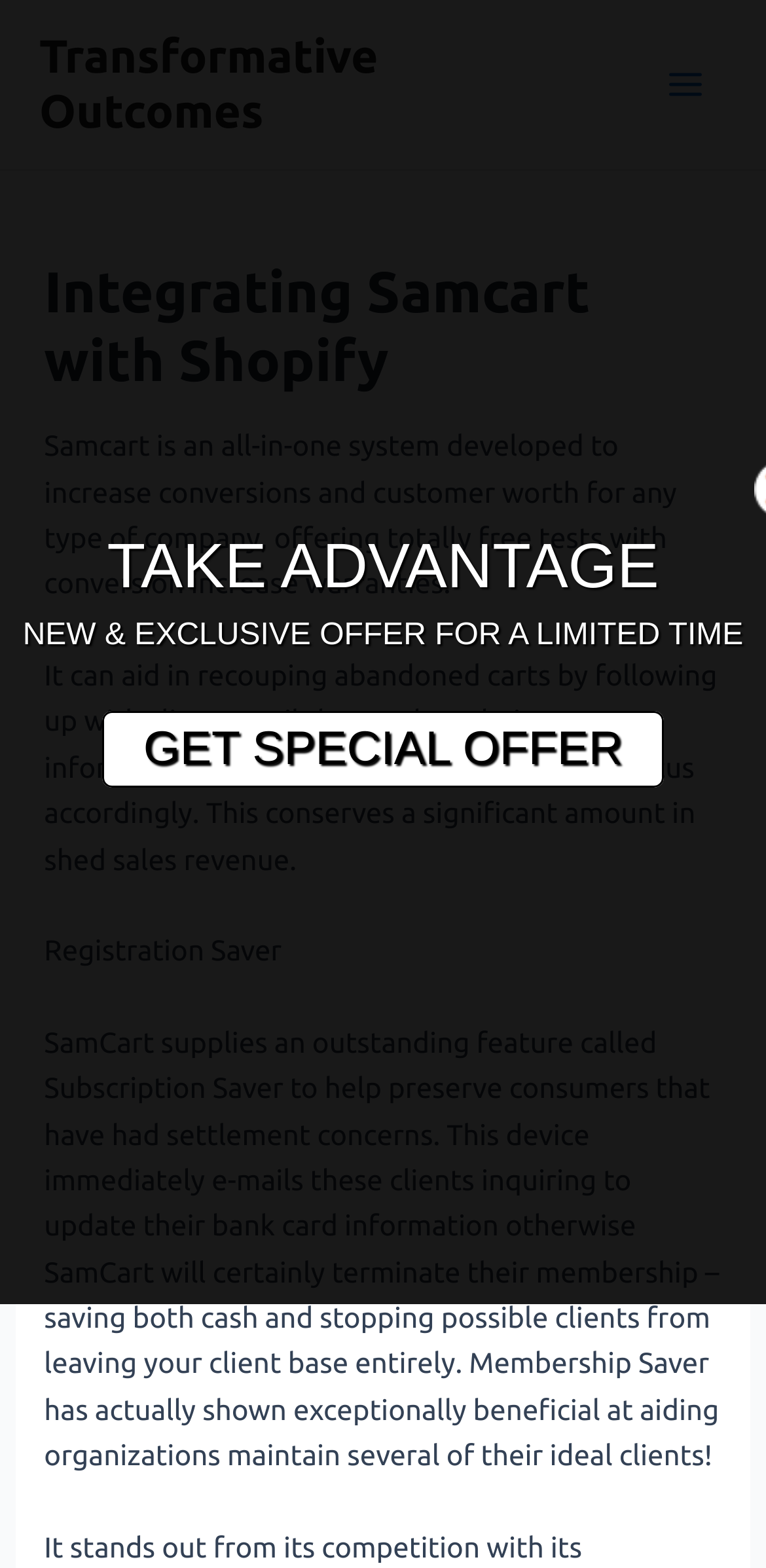Using the element description provided, determine the bounding box coordinates in the format (top-left x, top-left y, bottom-right x, bottom-right y). Ensure that all values are floating point numbers between 0 and 1. Element description: GET SPECIAL OFFER

[0.133, 0.453, 0.867, 0.502]